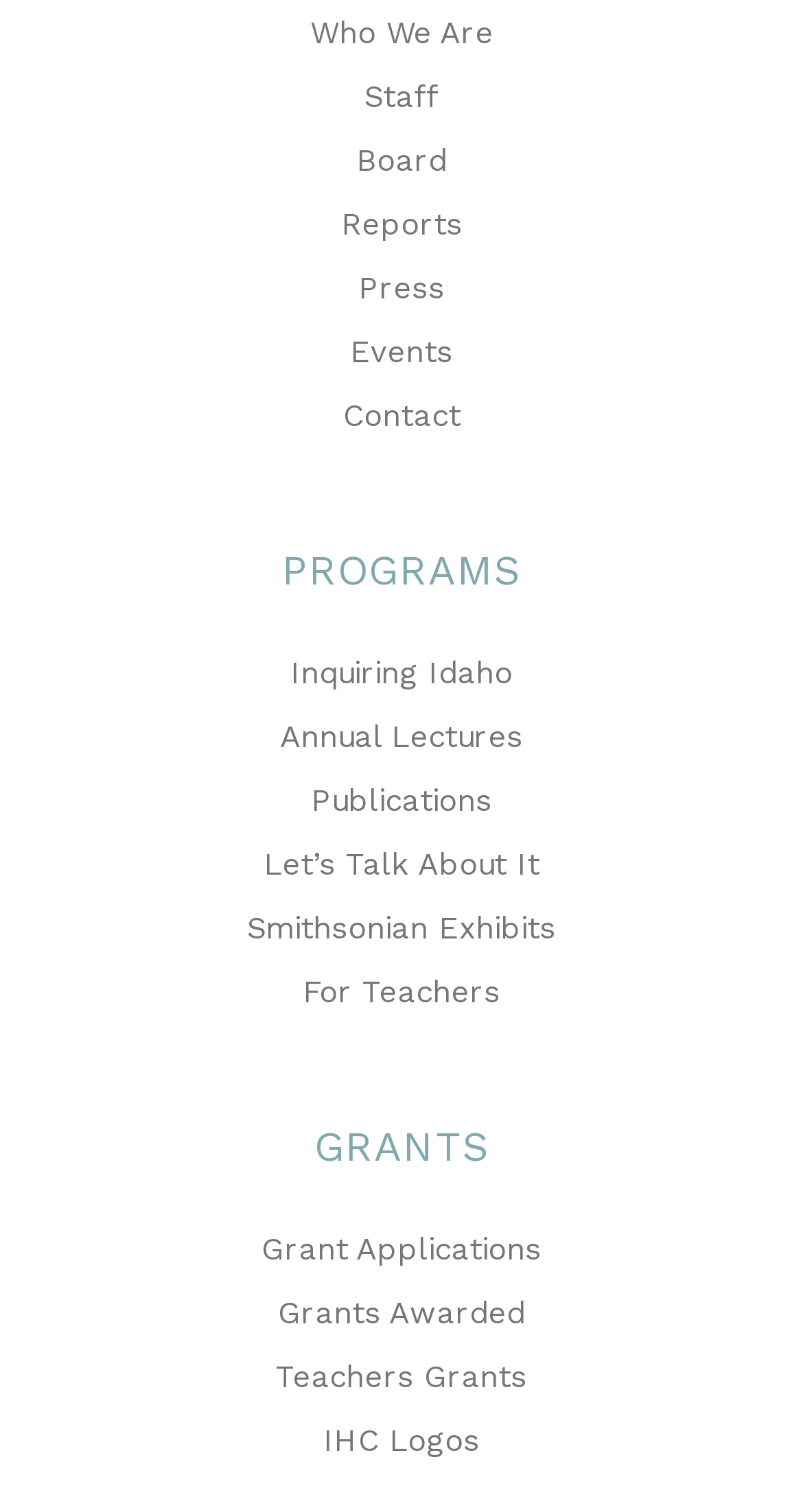Locate the bounding box coordinates of the element I should click to achieve the following instruction: "Go to About page".

[0.386, 0.009, 0.614, 0.034]